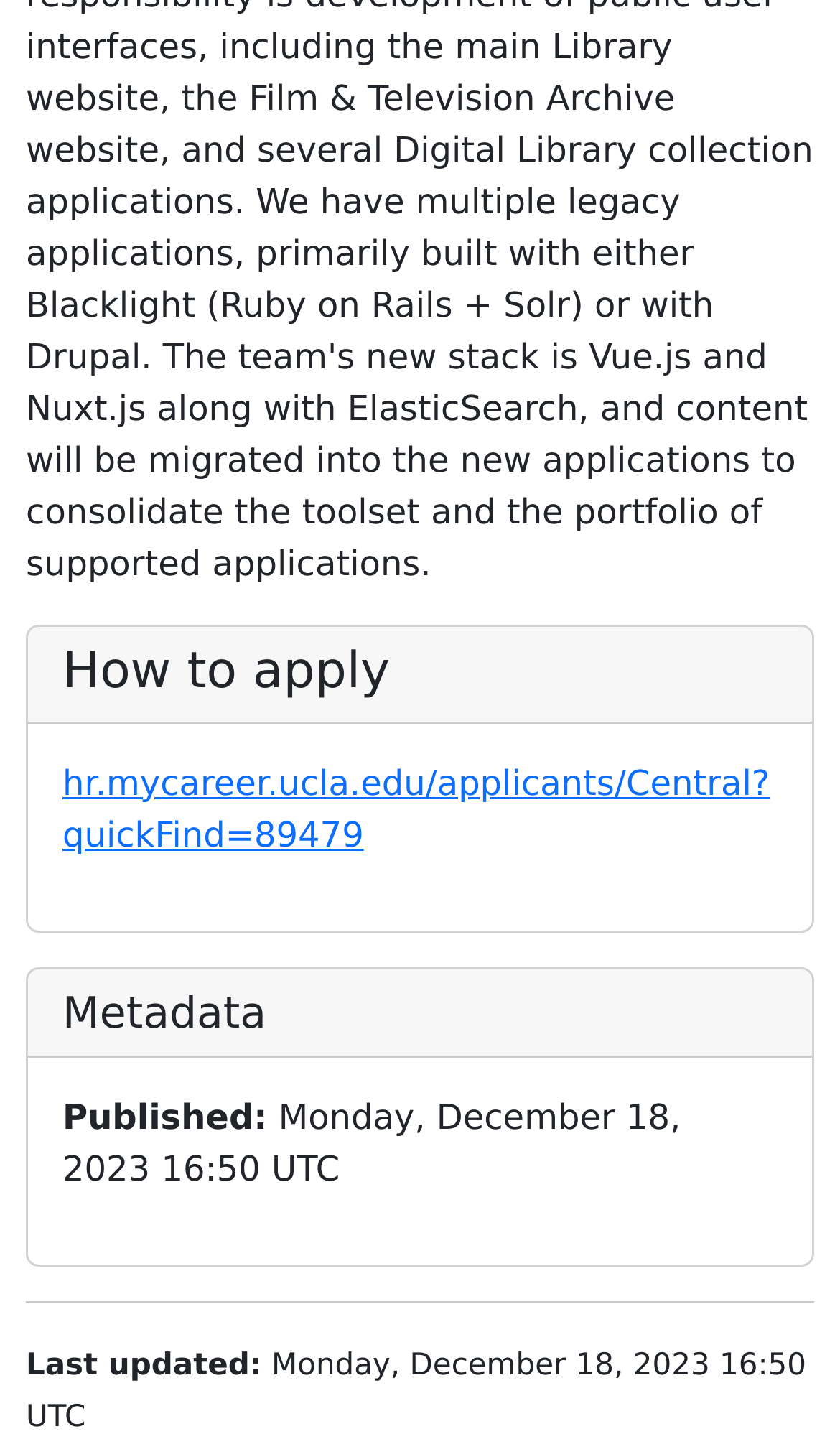When was the webpage last updated?
Based on the image, give a one-word or short phrase answer.

Not specified